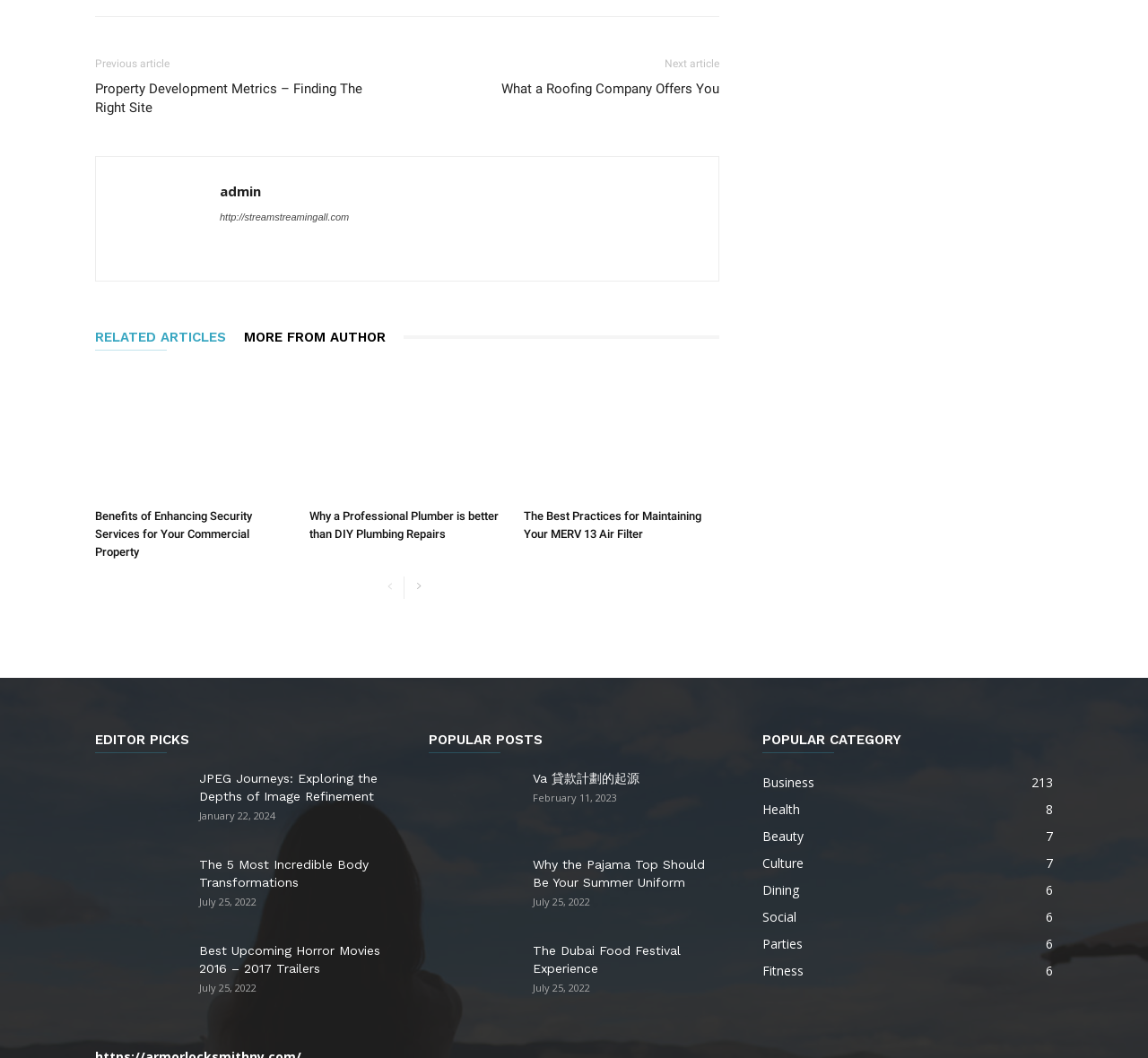Identify the bounding box for the UI element specified in this description: "title="The Dubai Food Festival Experience"". The coordinates must be four float numbers between 0 and 1, formatted as [left, top, right, bottom].

[0.373, 0.89, 0.452, 0.949]